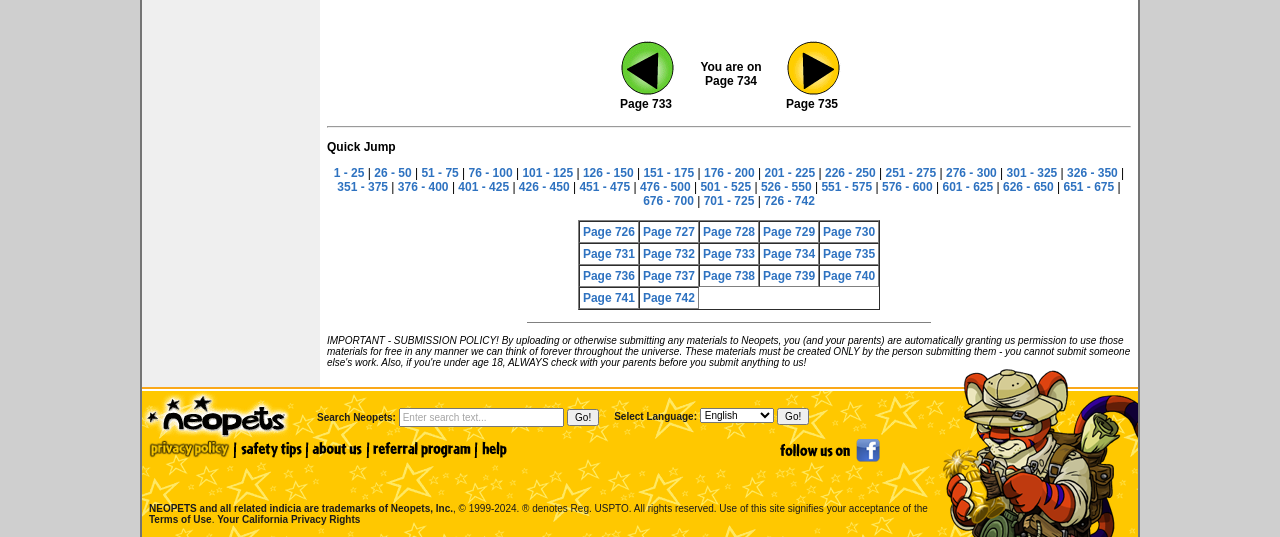What is the page range displayed in the first row of the table?
Answer the question with just one word or phrase using the image.

726 - 730